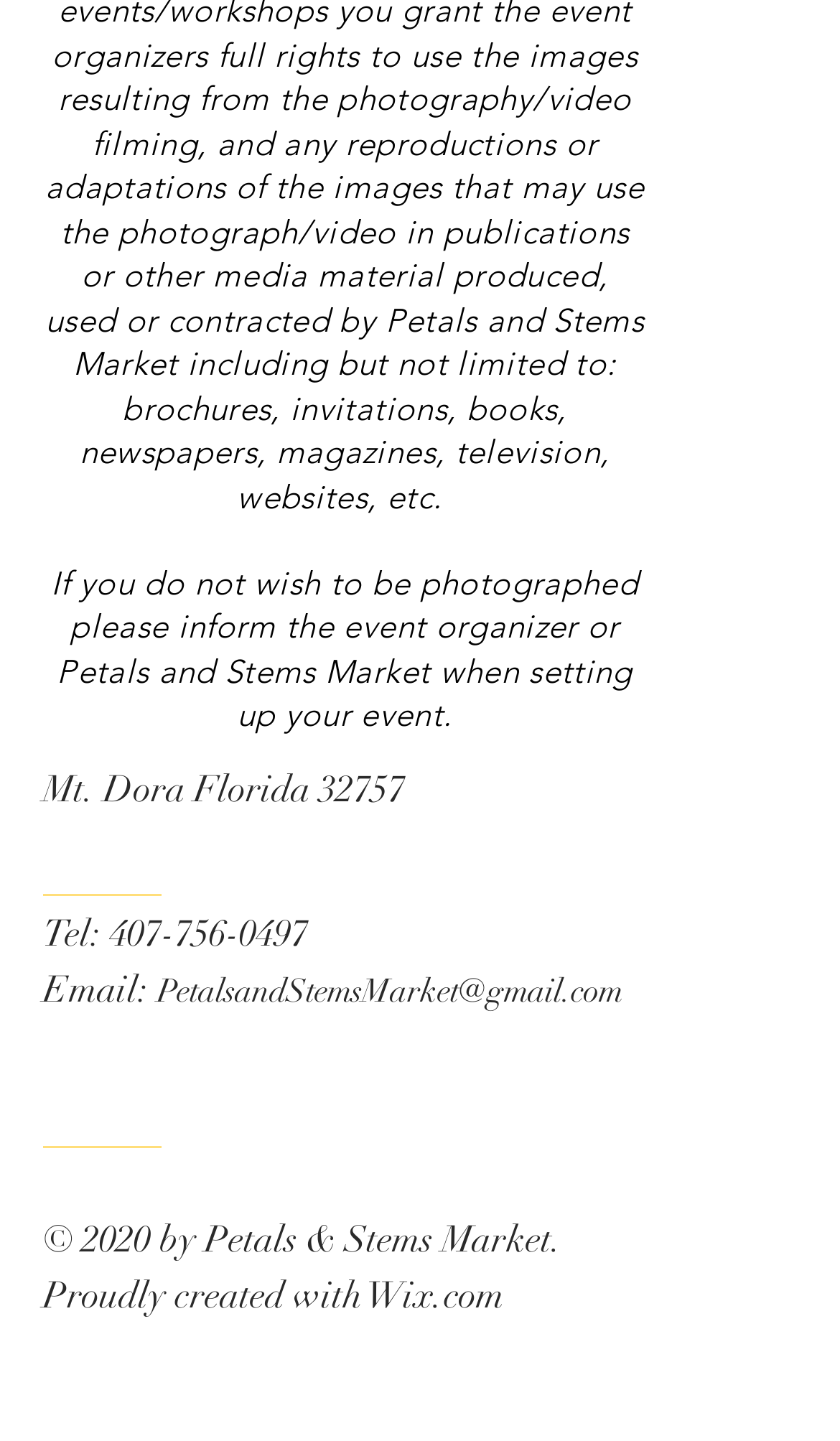Respond with a single word or phrase to the following question: What is the email address of Petals and Stems Market?

PetalsandStemsMarket@gmail.com